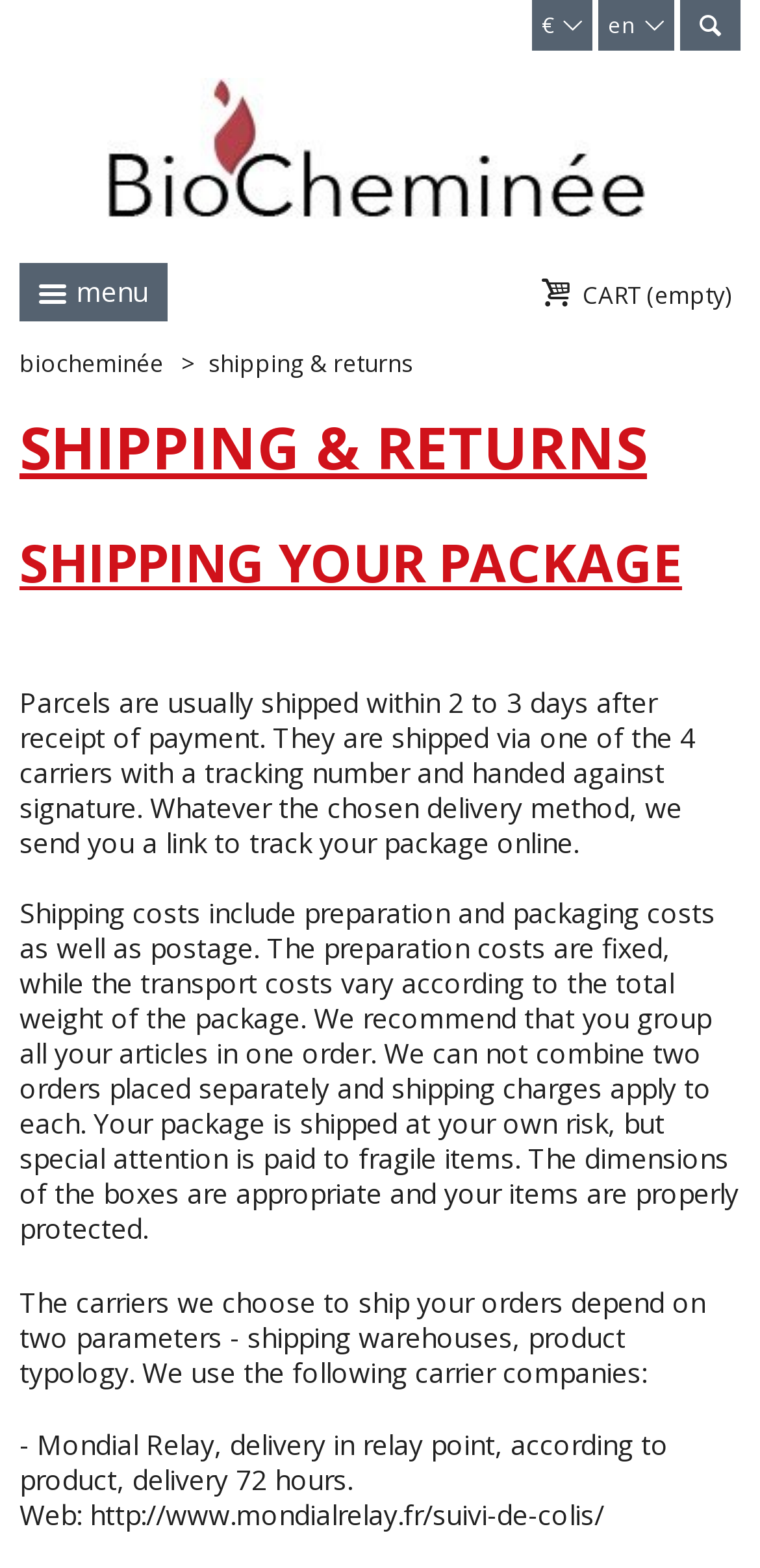What is the principal heading displayed on the webpage?

SHIPPING & RETURNS